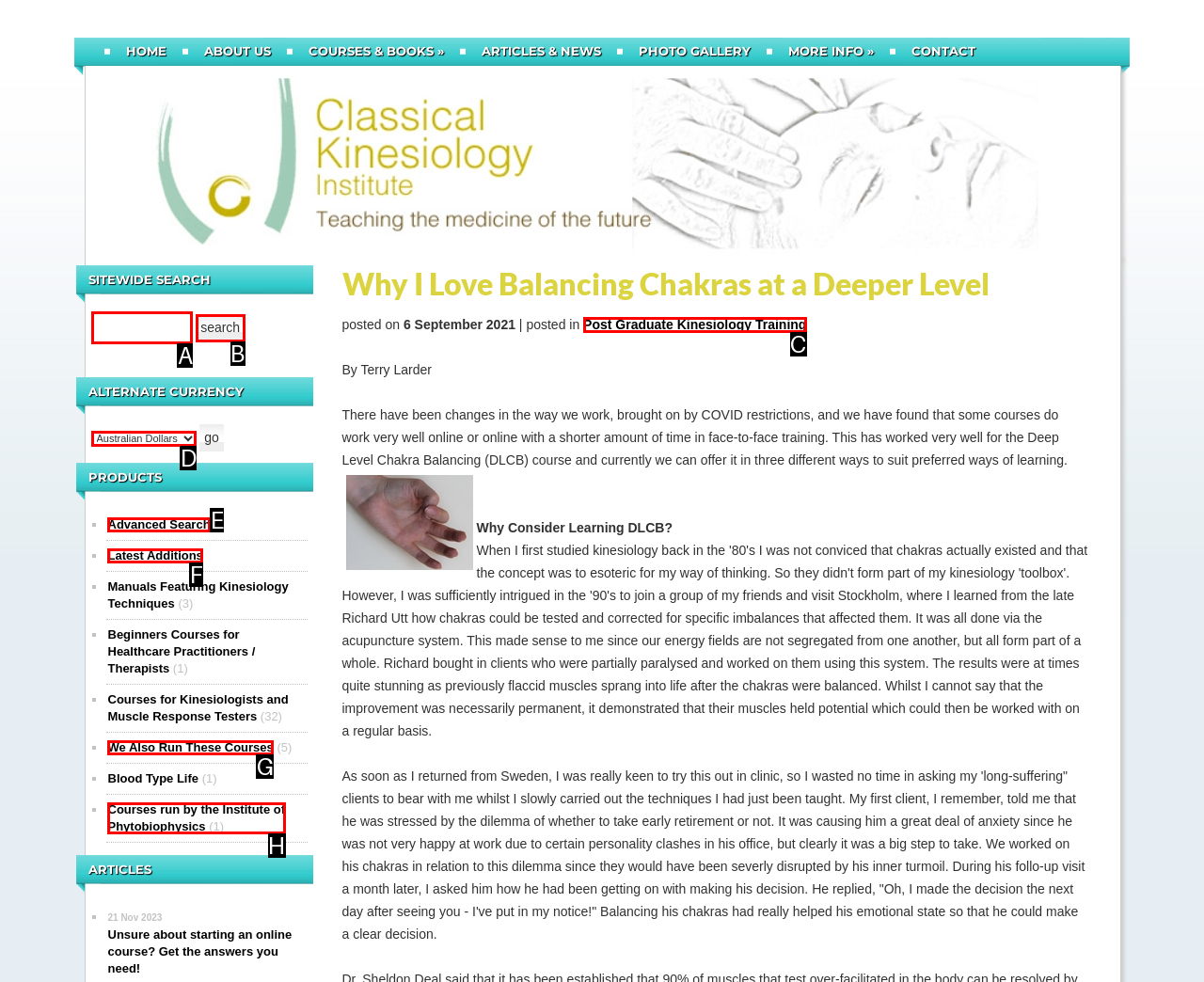Select the HTML element to finish the task: Search for something Reply with the letter of the correct option.

A